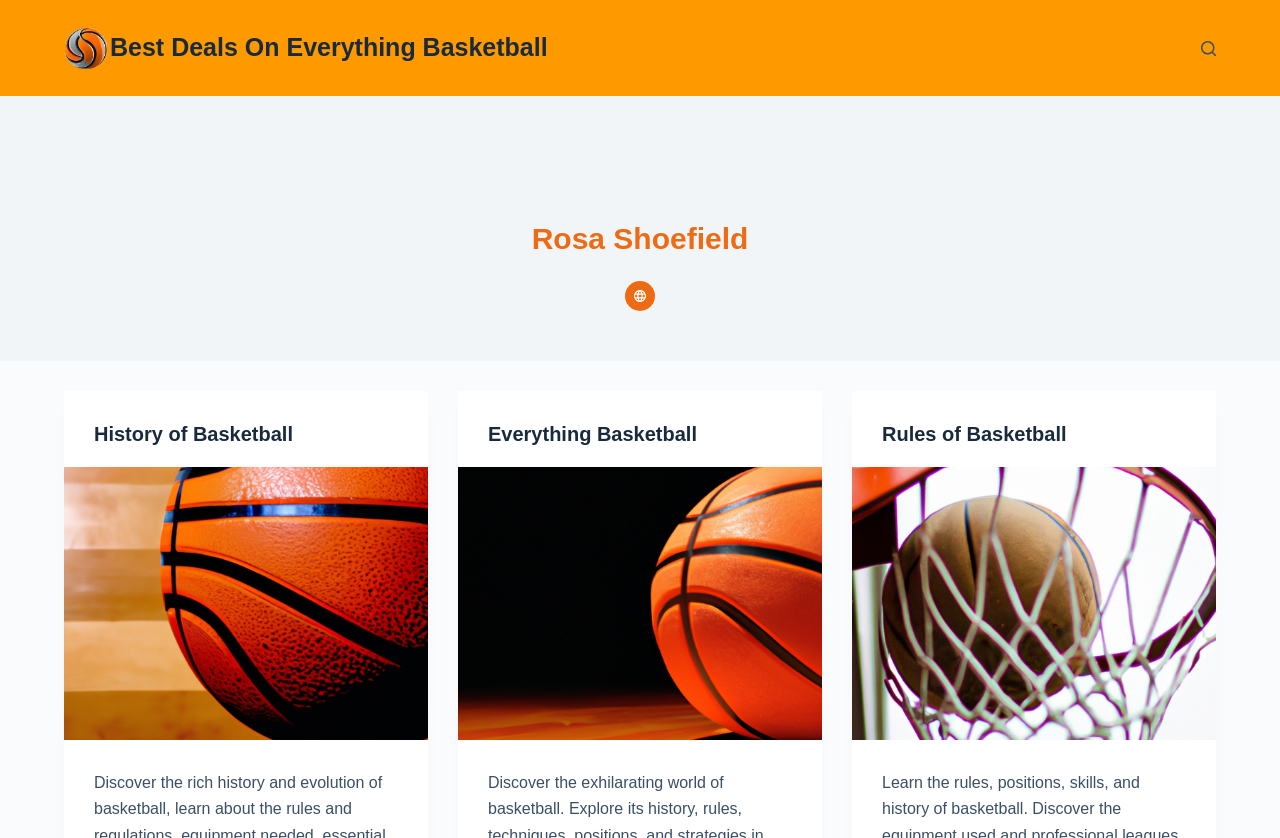What is the text on the top-left link?
From the image, respond with a single word or phrase.

Skip to content